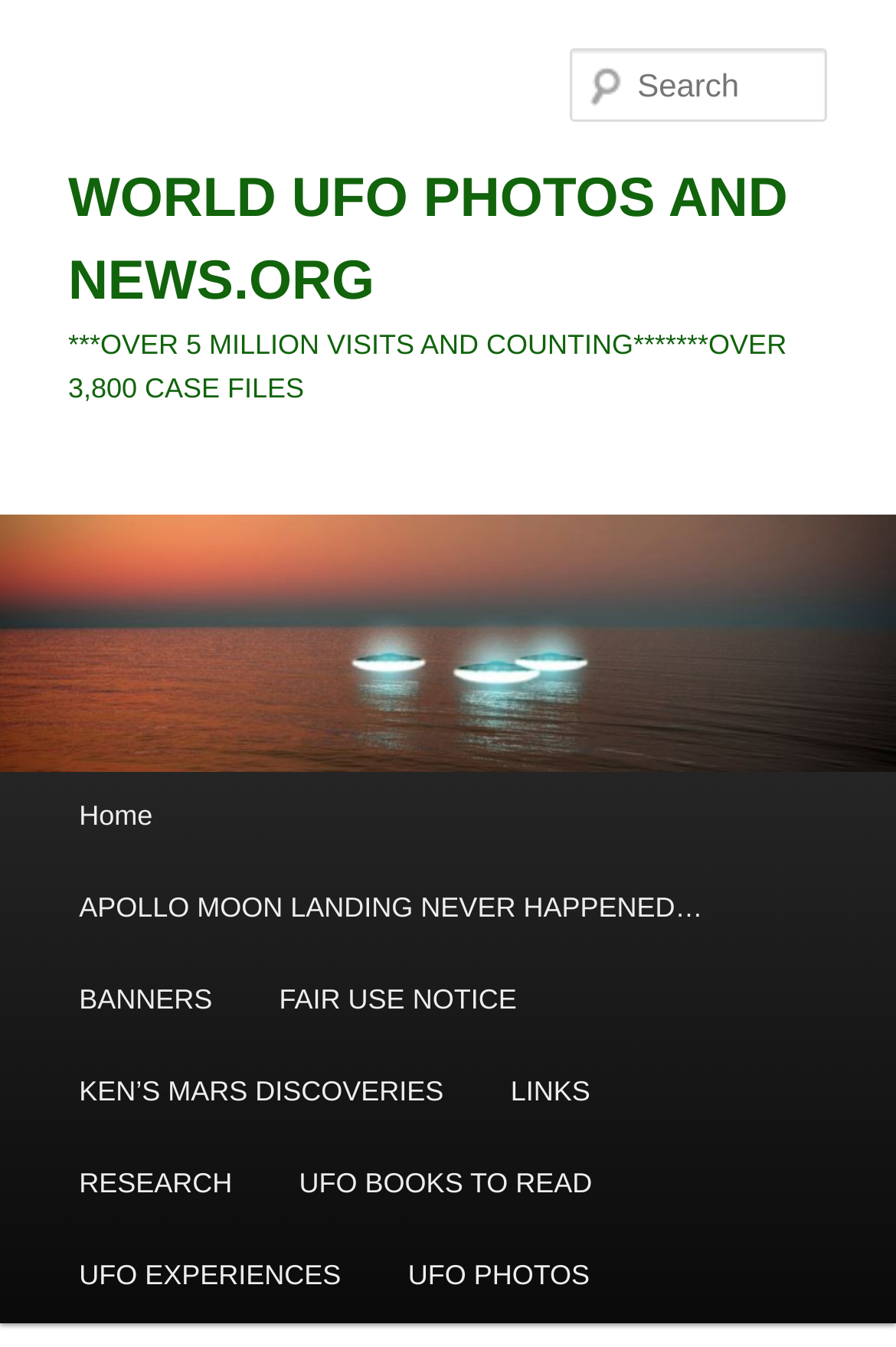Look at the image and write a detailed answer to the question: 
Is there an image on the webpage?

I found an image element with a bounding box coordinate of [0.0, 0.382, 1.0, 0.573], which suggests that there is an image on the webpage. The image is likely related to the website's logo or branding.